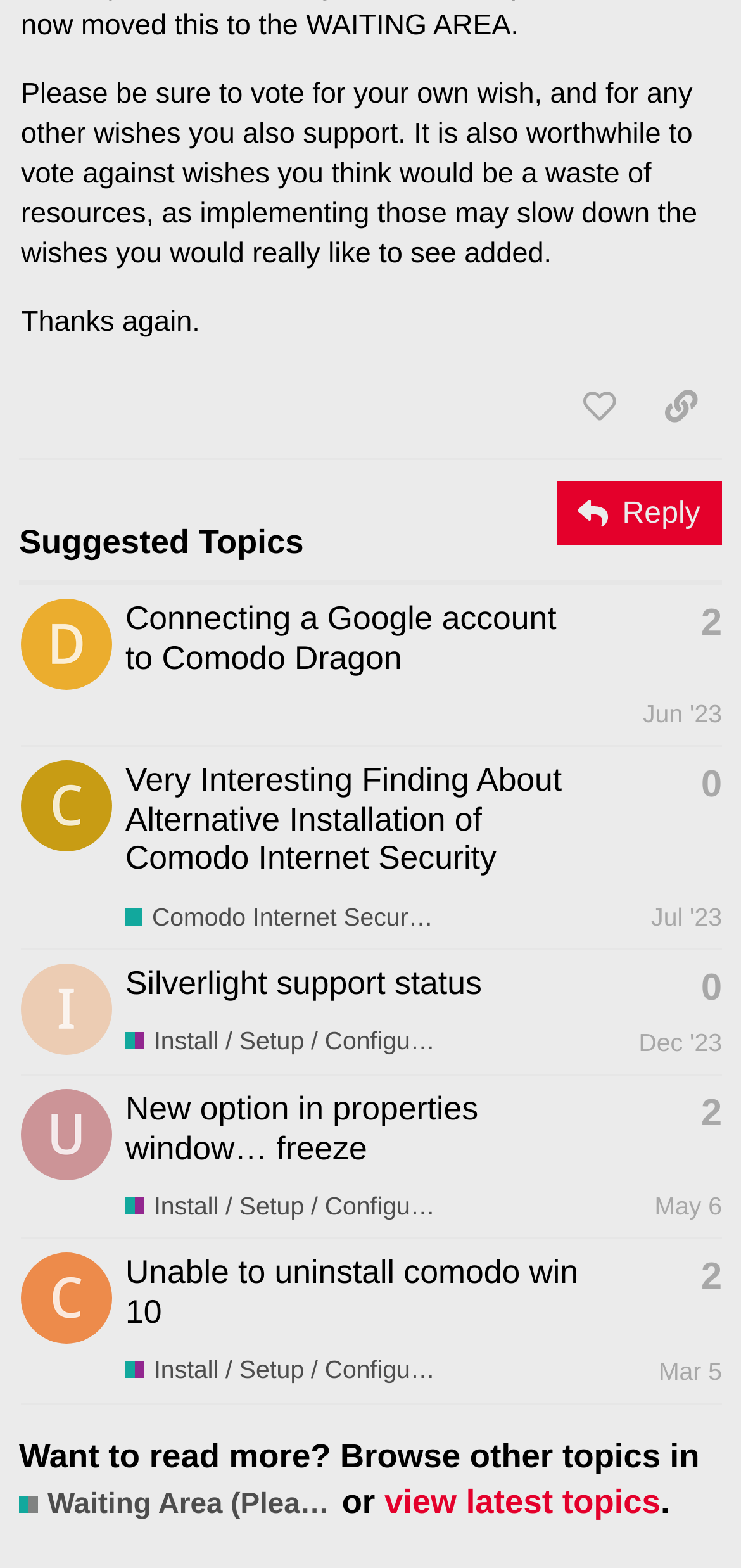What is the purpose of this webpage?
Give a thorough and detailed response to the question.

Based on the content of the webpage, it appears to be a forum or discussion board where users can vote on topics and engage in conversations. The presence of buttons like 'like this post' and 'share a link to this post' suggests that users can interact with each other's posts, and the table with topic headings and reply counts implies that users can discuss and vote on different topics.